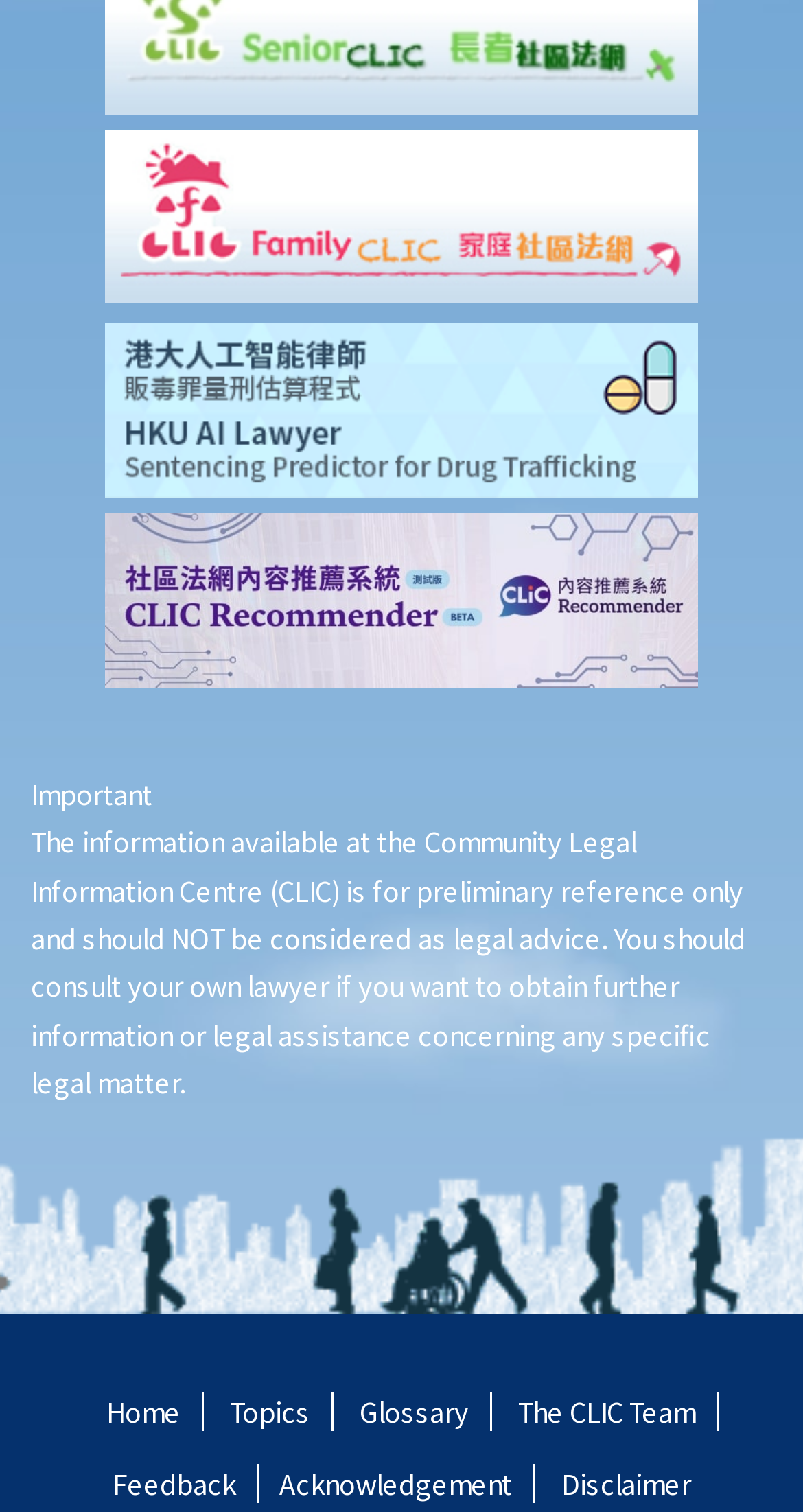Respond with a single word or phrase:
What is the Sentencing Predictor?

A tool